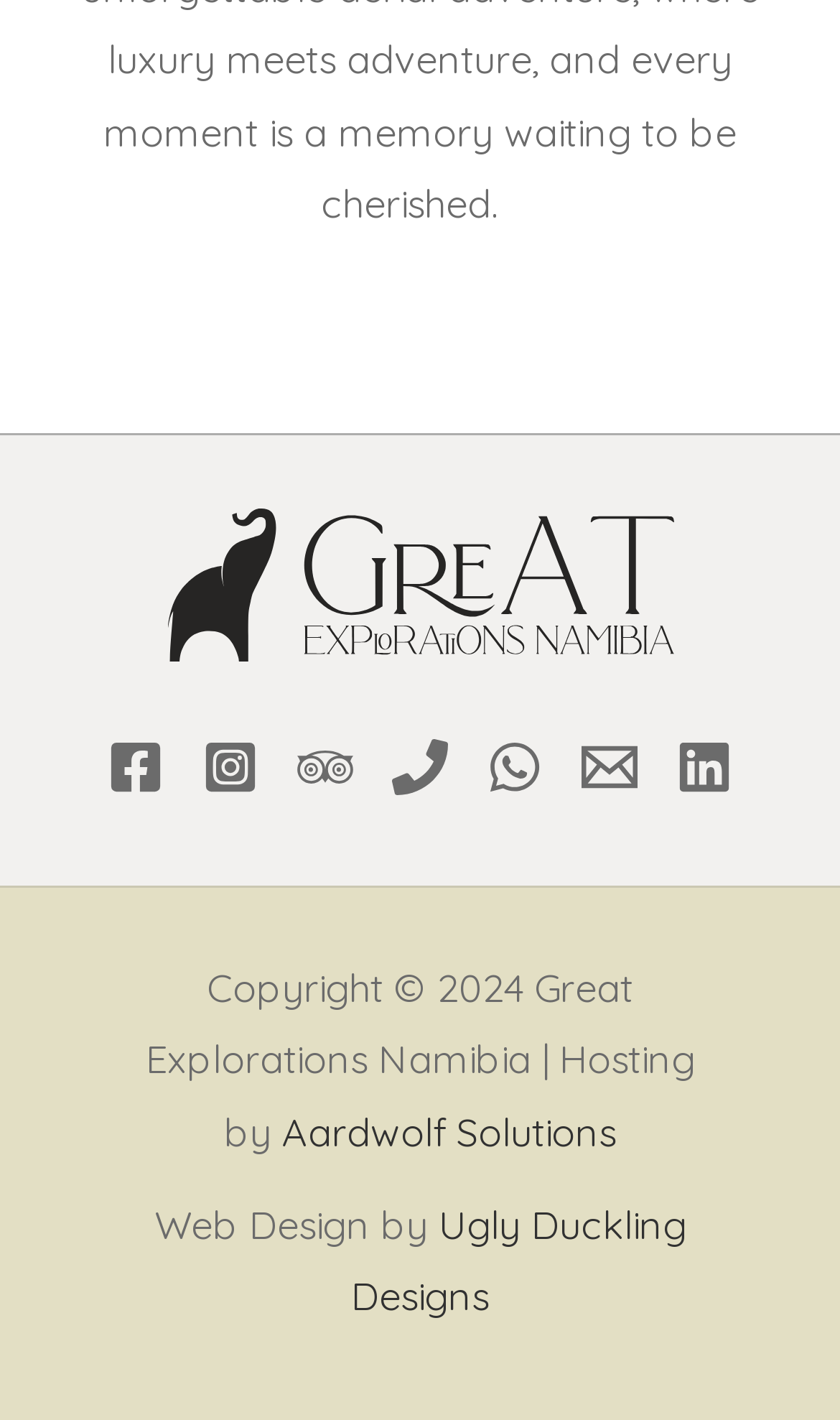Provide your answer in one word or a succinct phrase for the question: 
What is the company name mentioned in the copyright section?

Great Explorations Namibia